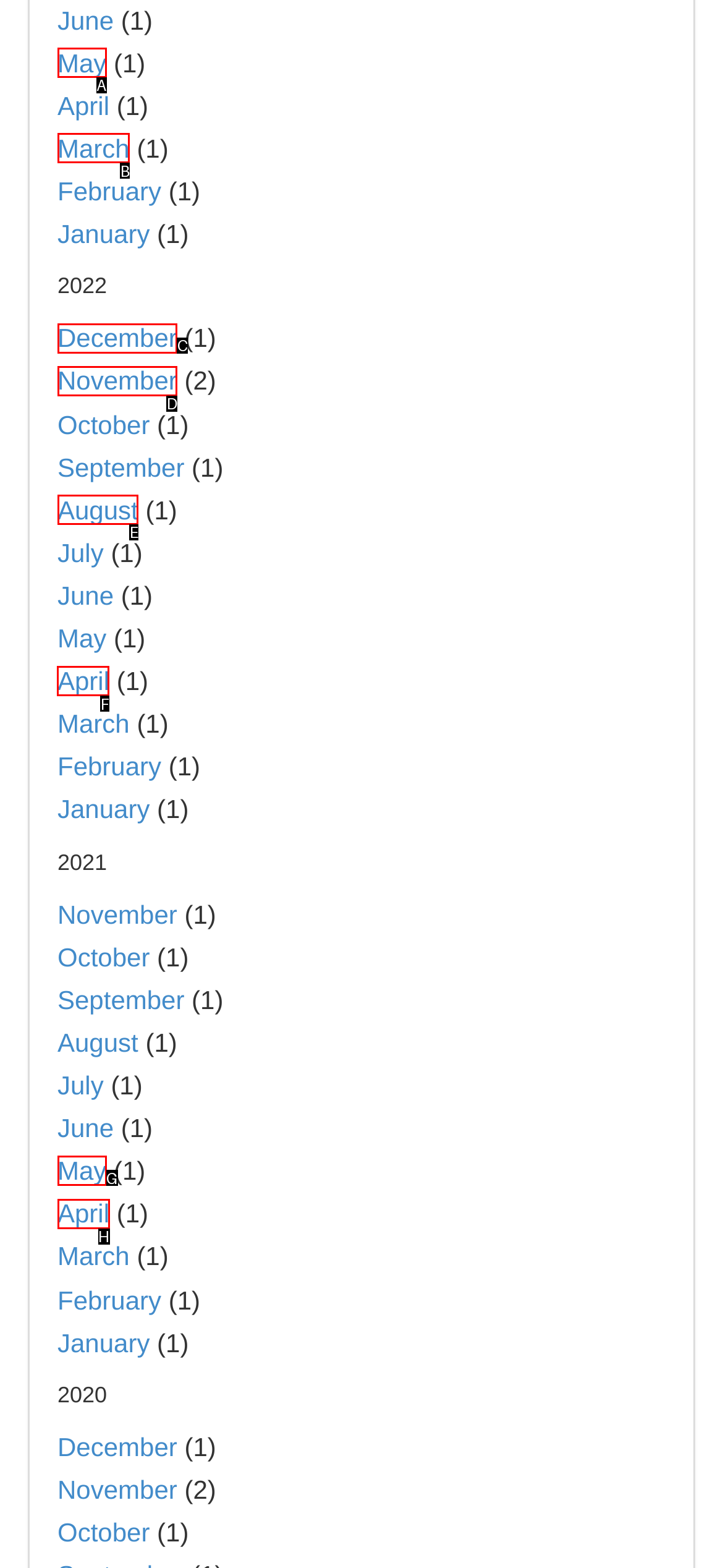Select the UI element that should be clicked to execute the following task: Access April 2022
Provide the letter of the correct choice from the given options.

F